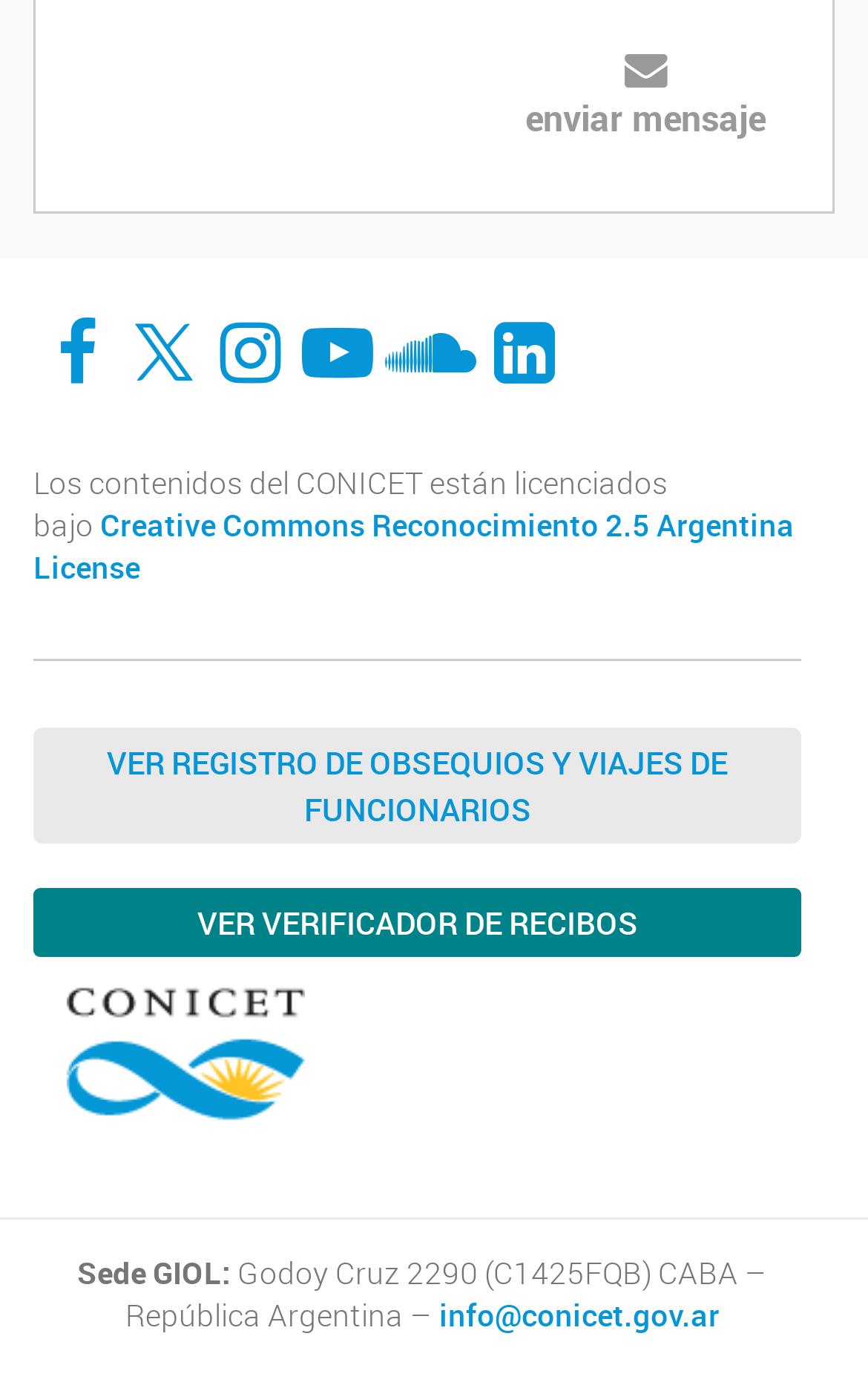What is the license for the CONICET contents?
Please answer the question with a detailed response using the information from the screenshot.

The static text on the webpage mentions that the contents of CONICET are licensed under a specific license, which is further linked as Creative Commons Reconocimiento 2.5 Argentina License.